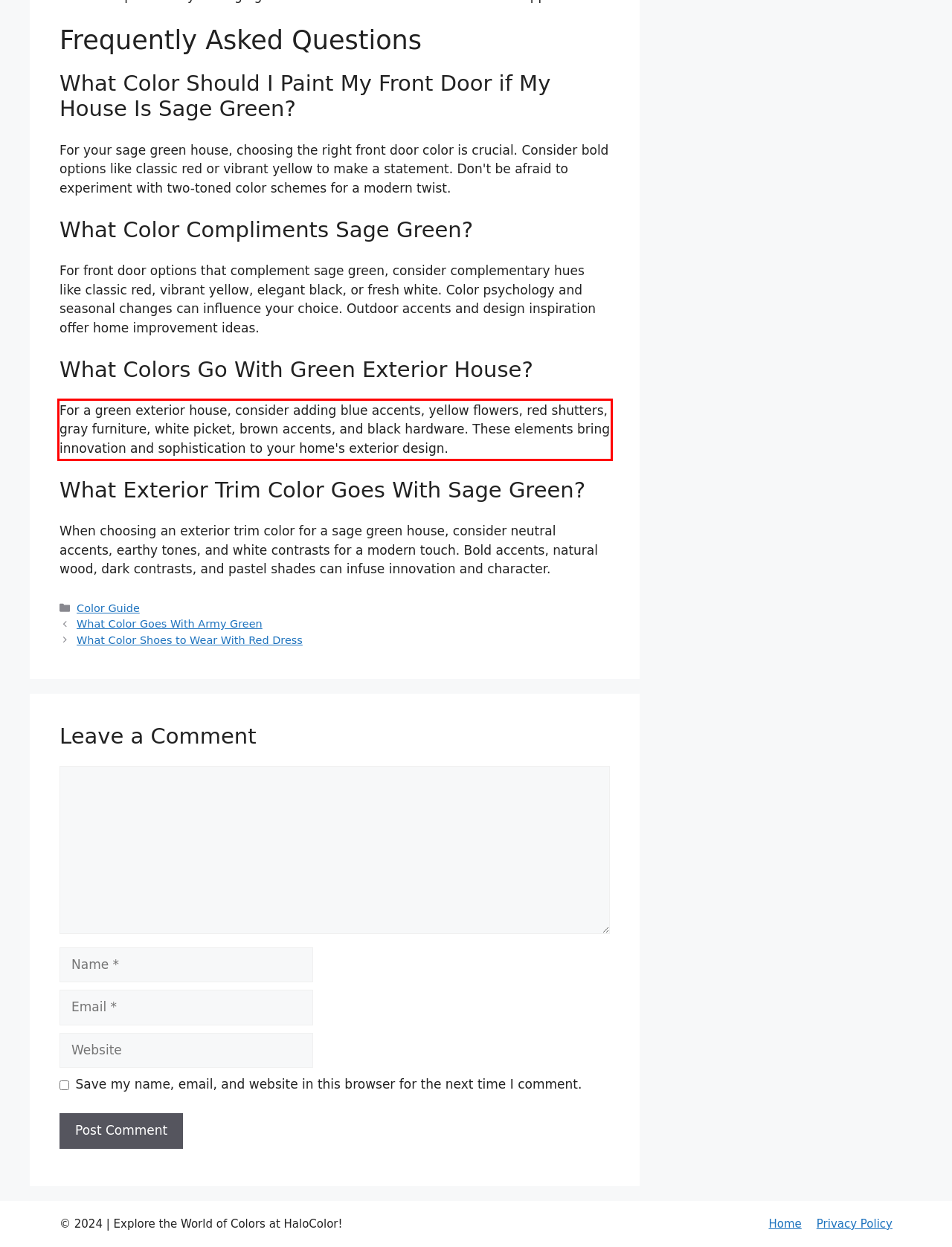You are presented with a screenshot containing a red rectangle. Extract the text found inside this red bounding box.

For a green exterior house, consider adding blue accents, yellow flowers, red shutters, gray furniture, white picket, brown accents, and black hardware. These elements bring innovation and sophistication to your home's exterior design.